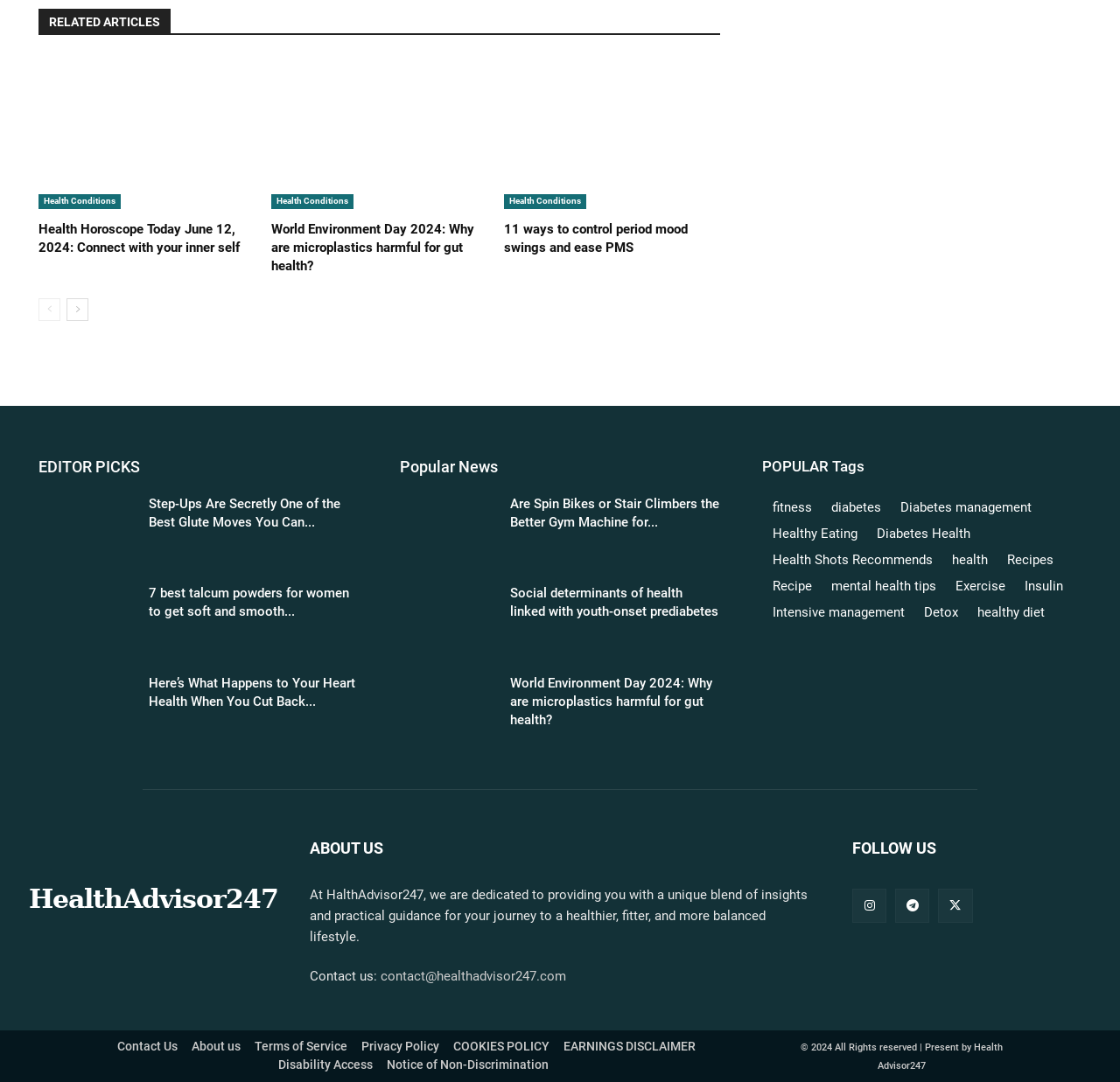Pinpoint the bounding box coordinates of the area that must be clicked to complete this instruction: "Go to 'EDITOR PICKS'".

[0.034, 0.419, 0.32, 0.444]